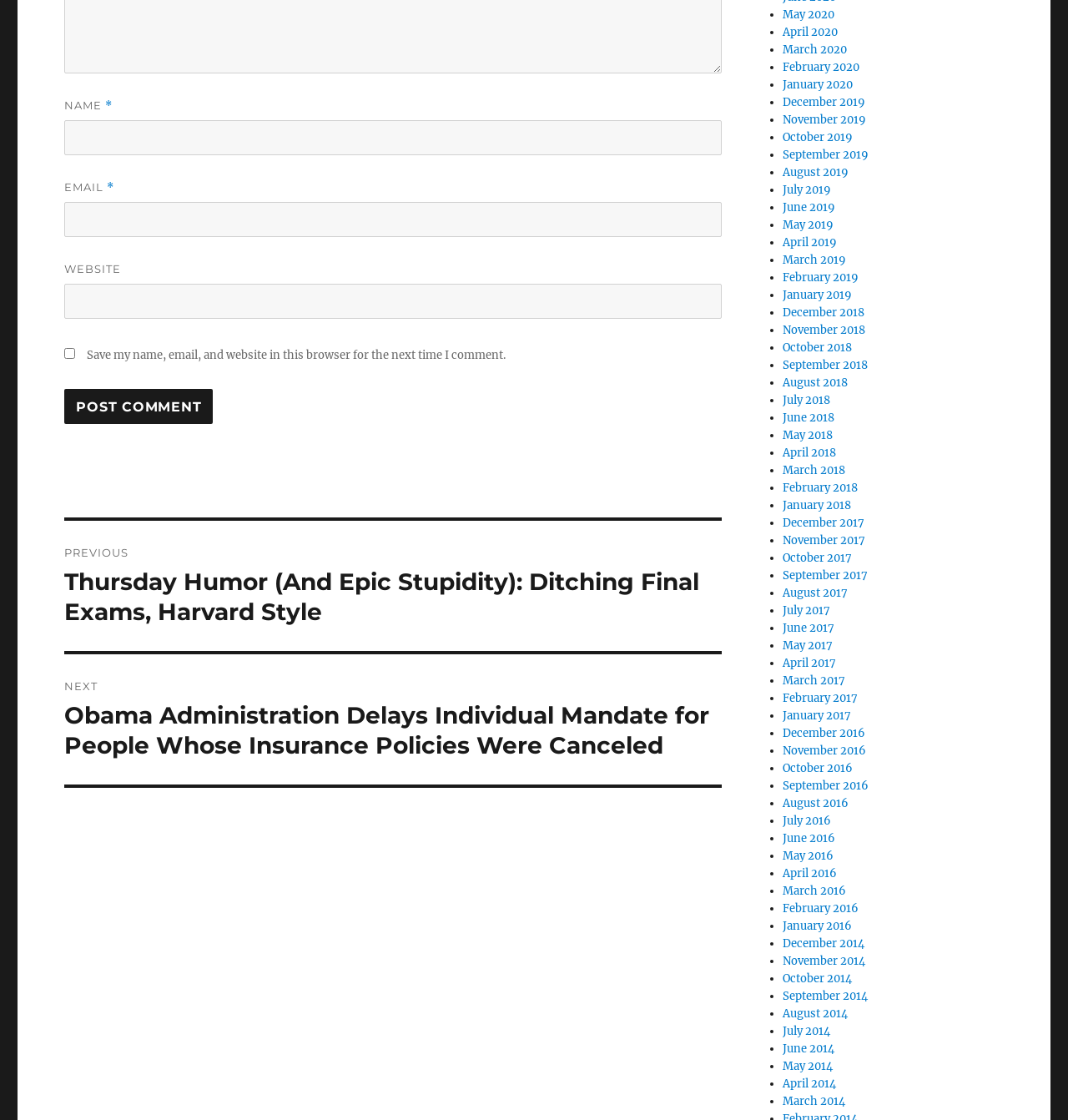Find the bounding box coordinates of the clickable area that will achieve the following instruction: "Enter your name".

[0.06, 0.107, 0.676, 0.139]